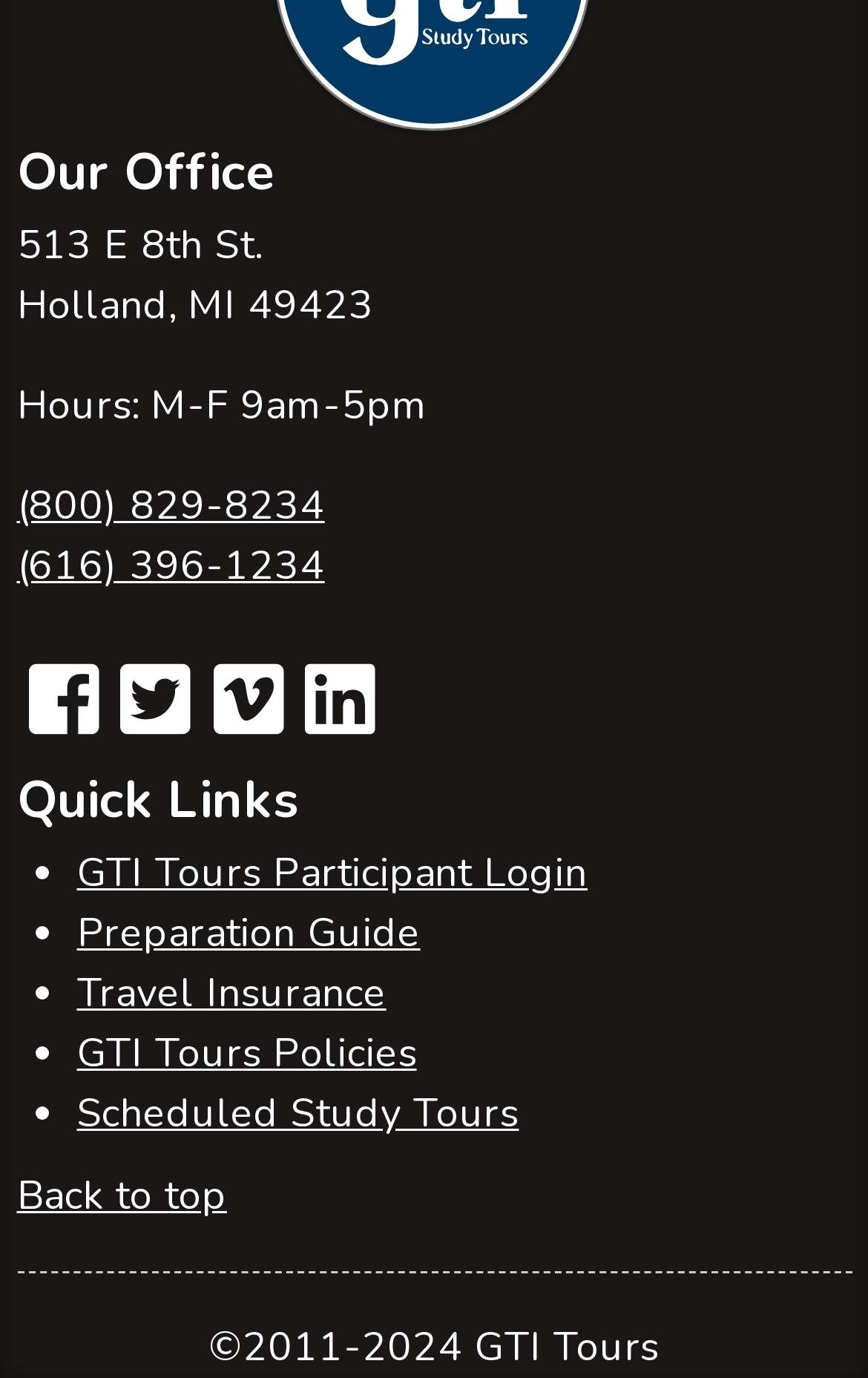Pinpoint the bounding box coordinates of the clickable area necessary to execute the following instruction: "Call the office". The coordinates should be given as four float numbers between 0 and 1, namely [left, top, right, bottom].

[0.019, 0.348, 0.374, 0.386]